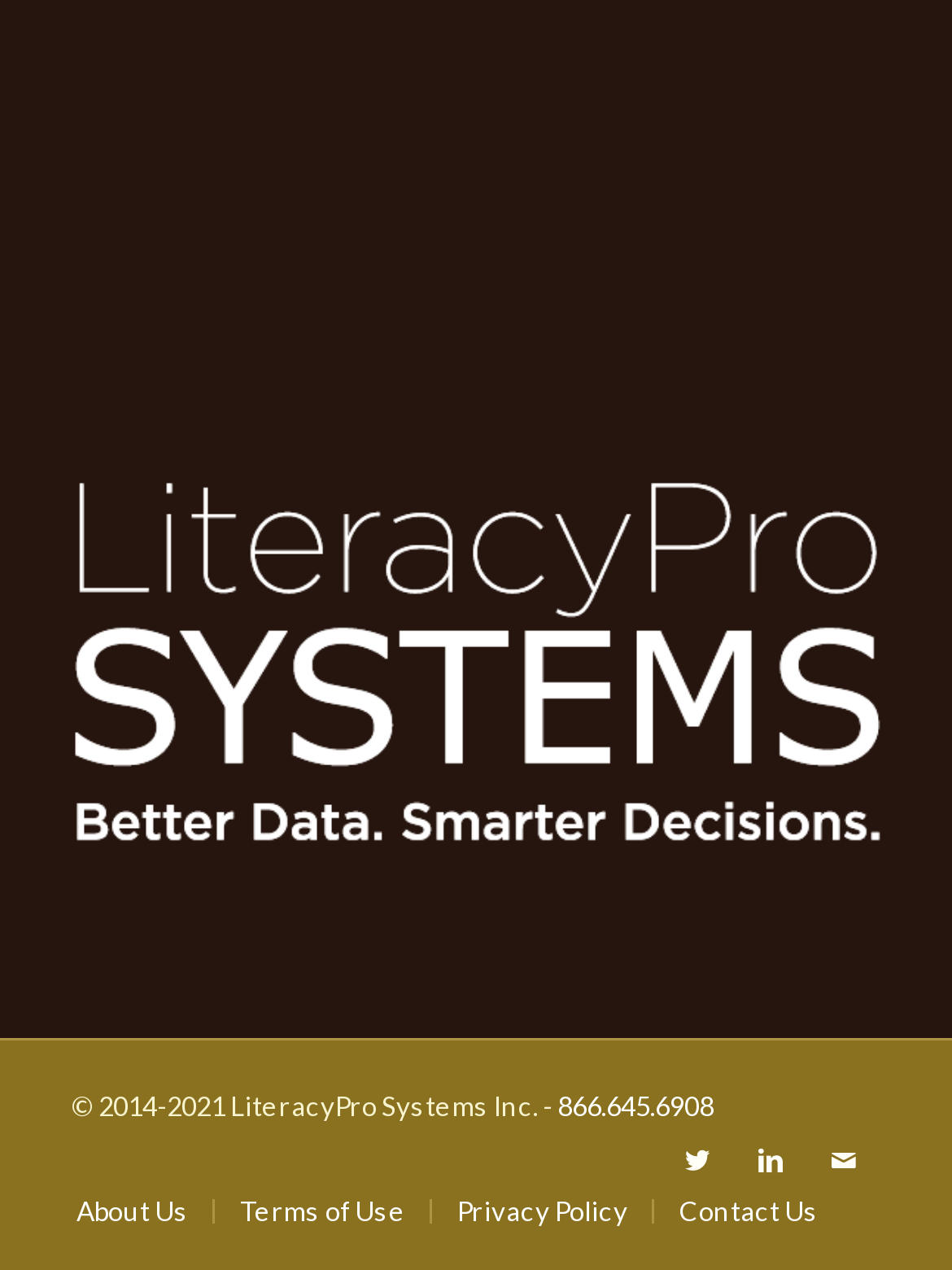What is the layout of the links at the bottom?
Based on the screenshot, respond with a single word or phrase.

Horizontal